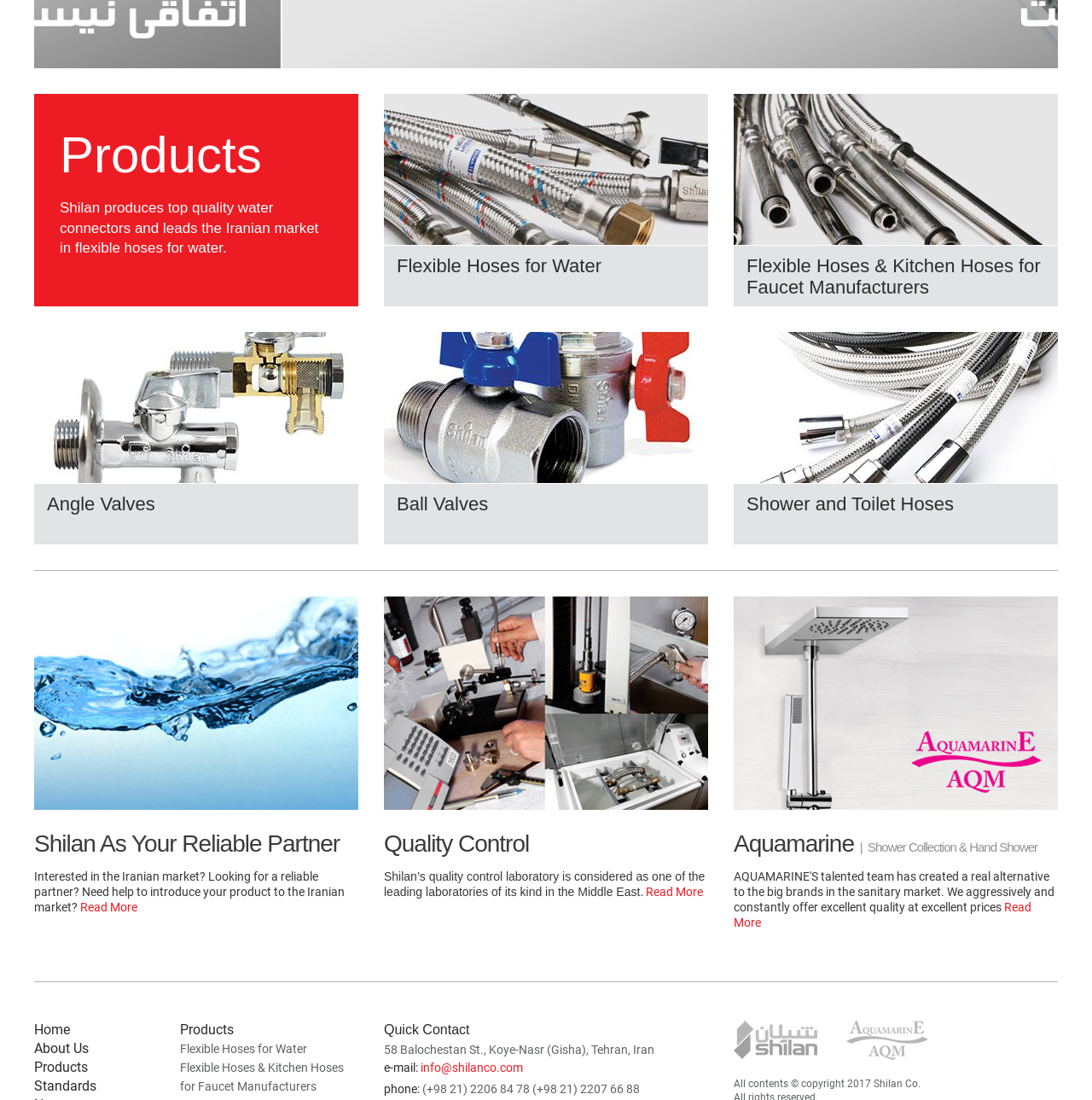Based on the element description "Products", predict the bounding box coordinates of the UI element.

[0.031, 0.962, 0.141, 0.979]